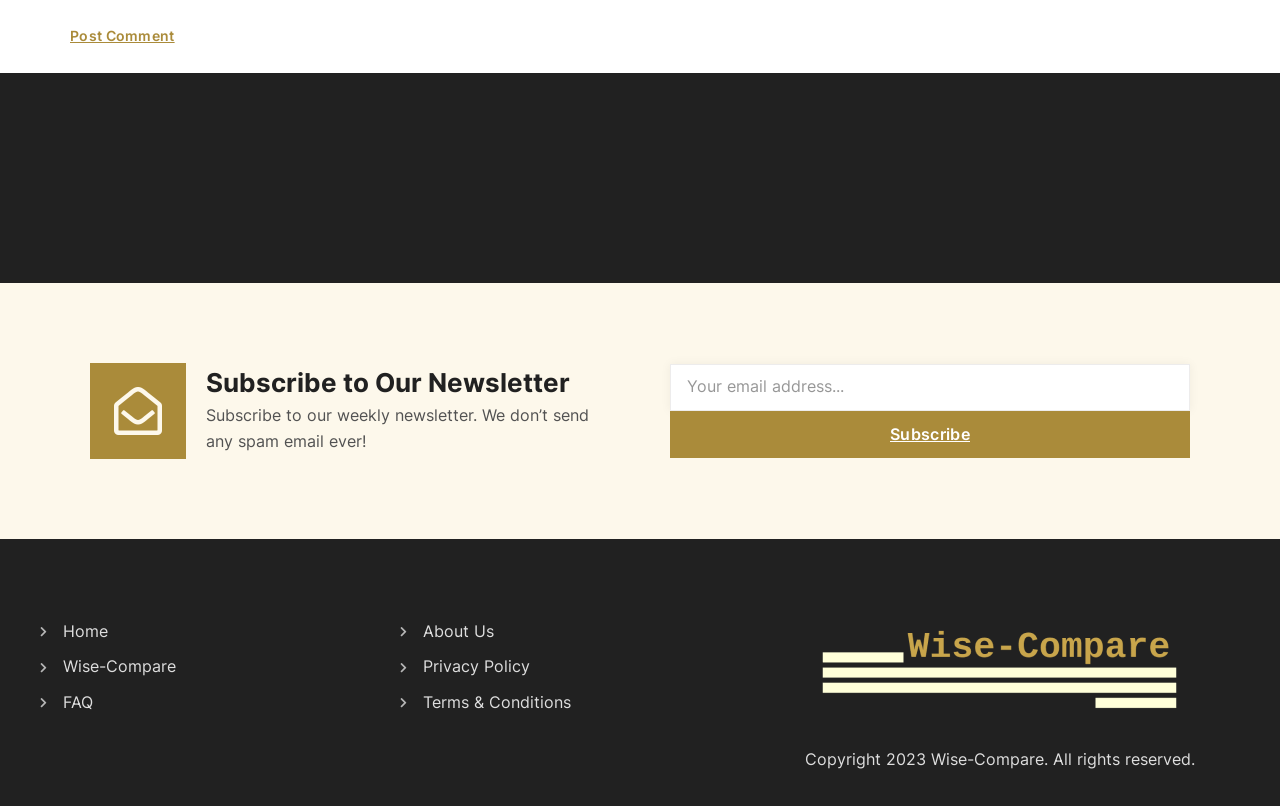Please identify the bounding box coordinates of the region to click in order to complete the given instruction: "Enter email address". The coordinates should be four float numbers between 0 and 1, i.e., [left, top, right, bottom].

[0.523, 0.451, 0.93, 0.509]